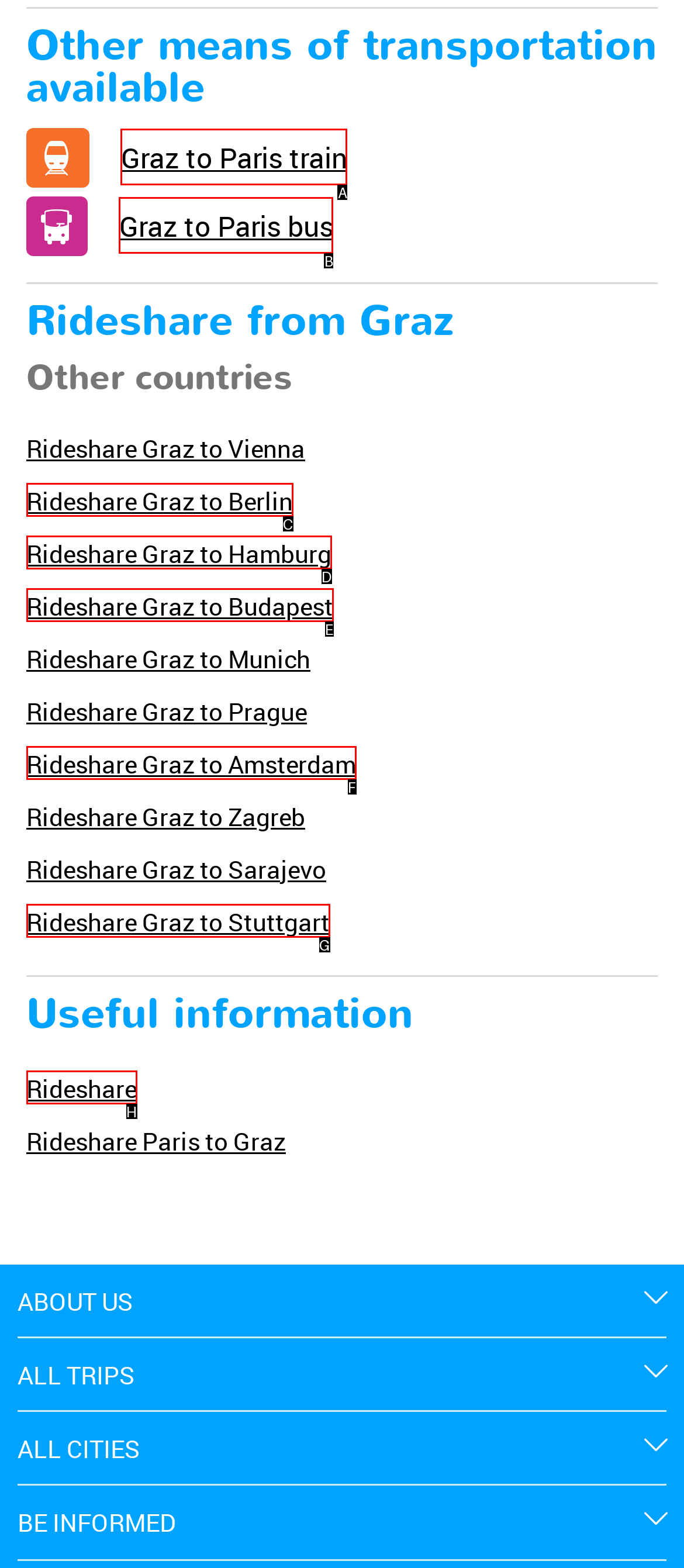Identify the HTML element that matches the description: Rideshare
Respond with the letter of the correct option.

H